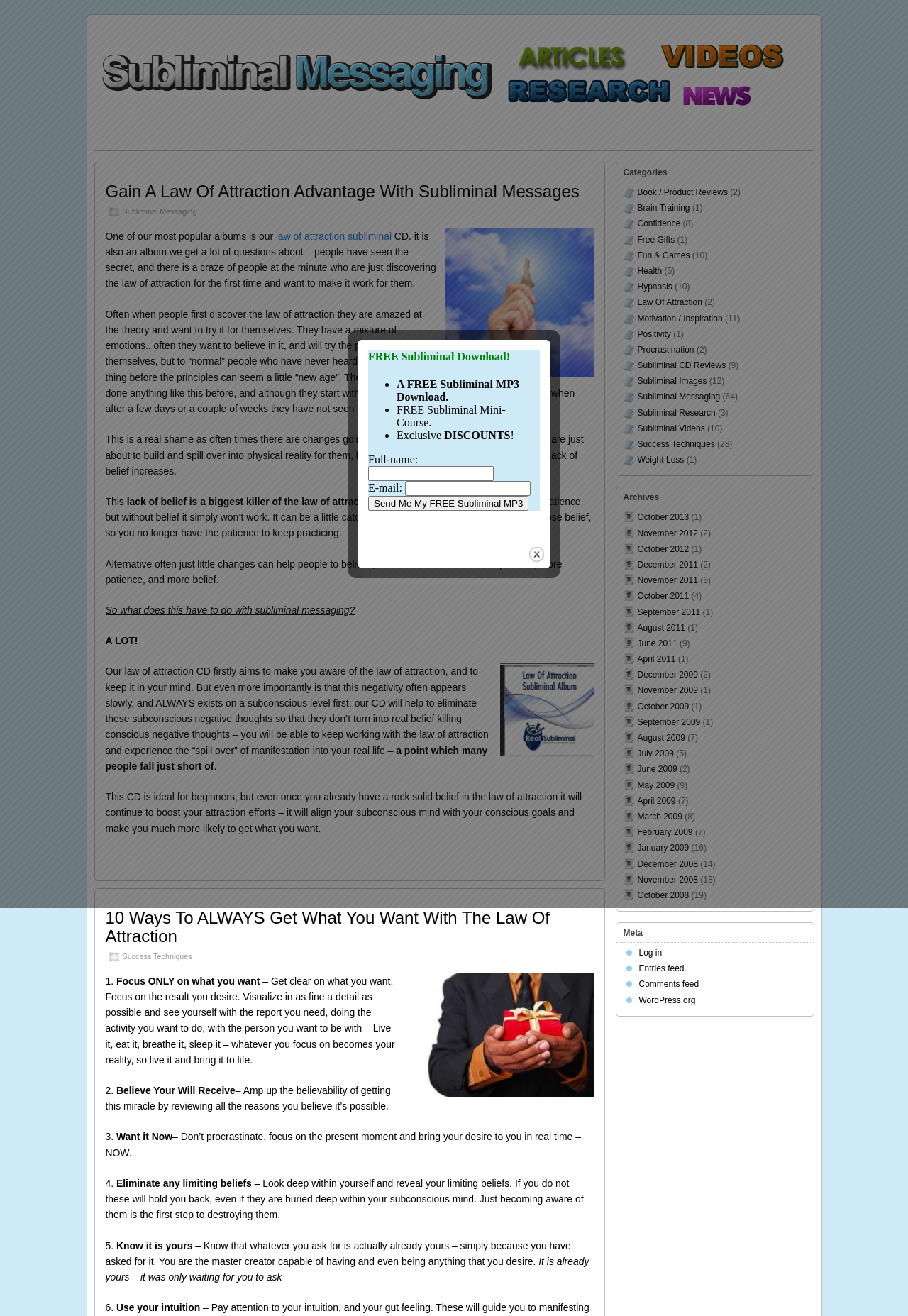Please provide a short answer using a single word or phrase for the question:
What is the purpose of the law of attraction CD?

To eliminate subconscious negative thoughts